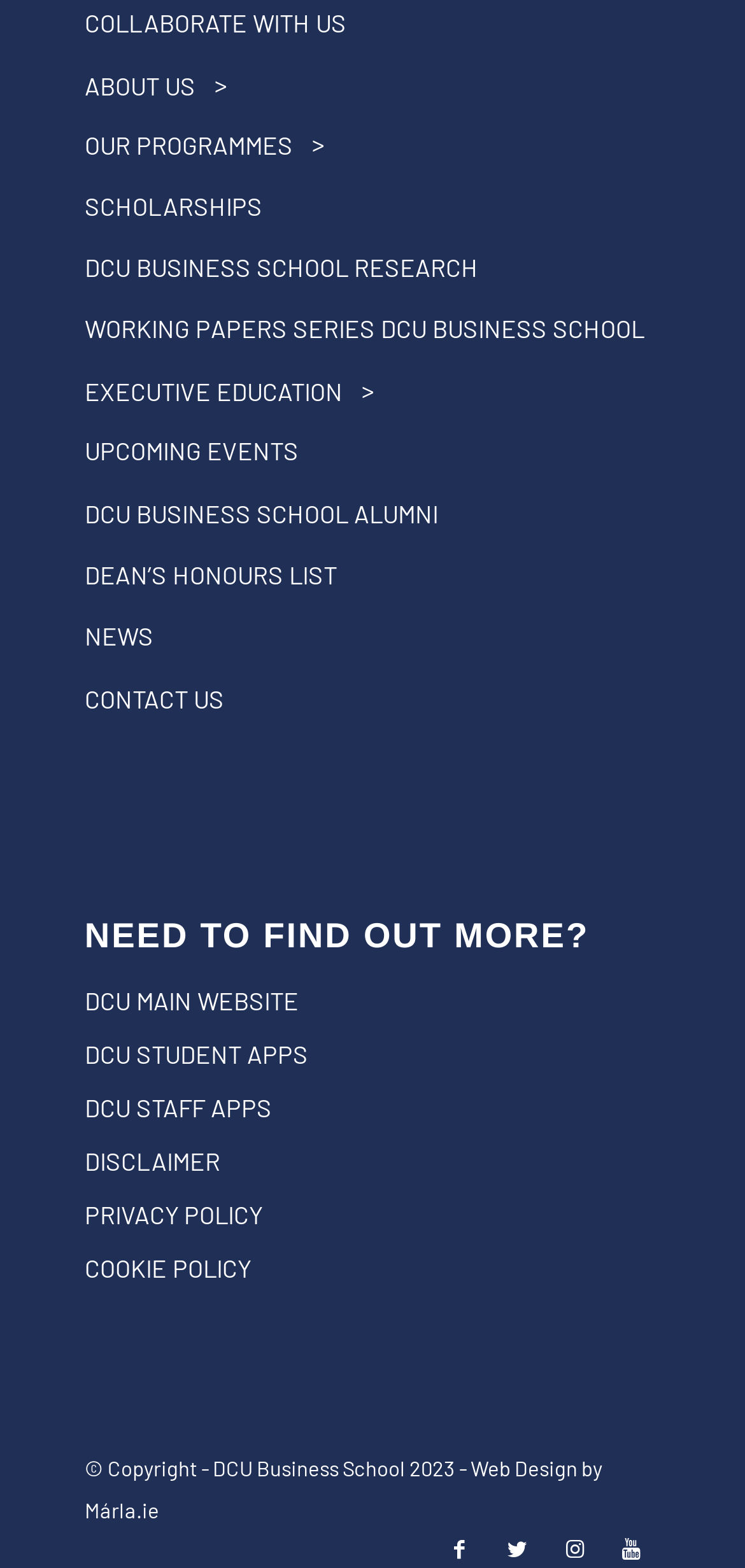How many types of apps are linked in the footer section?
Could you answer the question with a detailed and thorough explanation?

I looked at the footer section and found the links 'DCU STUDENT APPS' and 'DCU STAFF APPS'. There are 2 types of apps linked in the footer section.